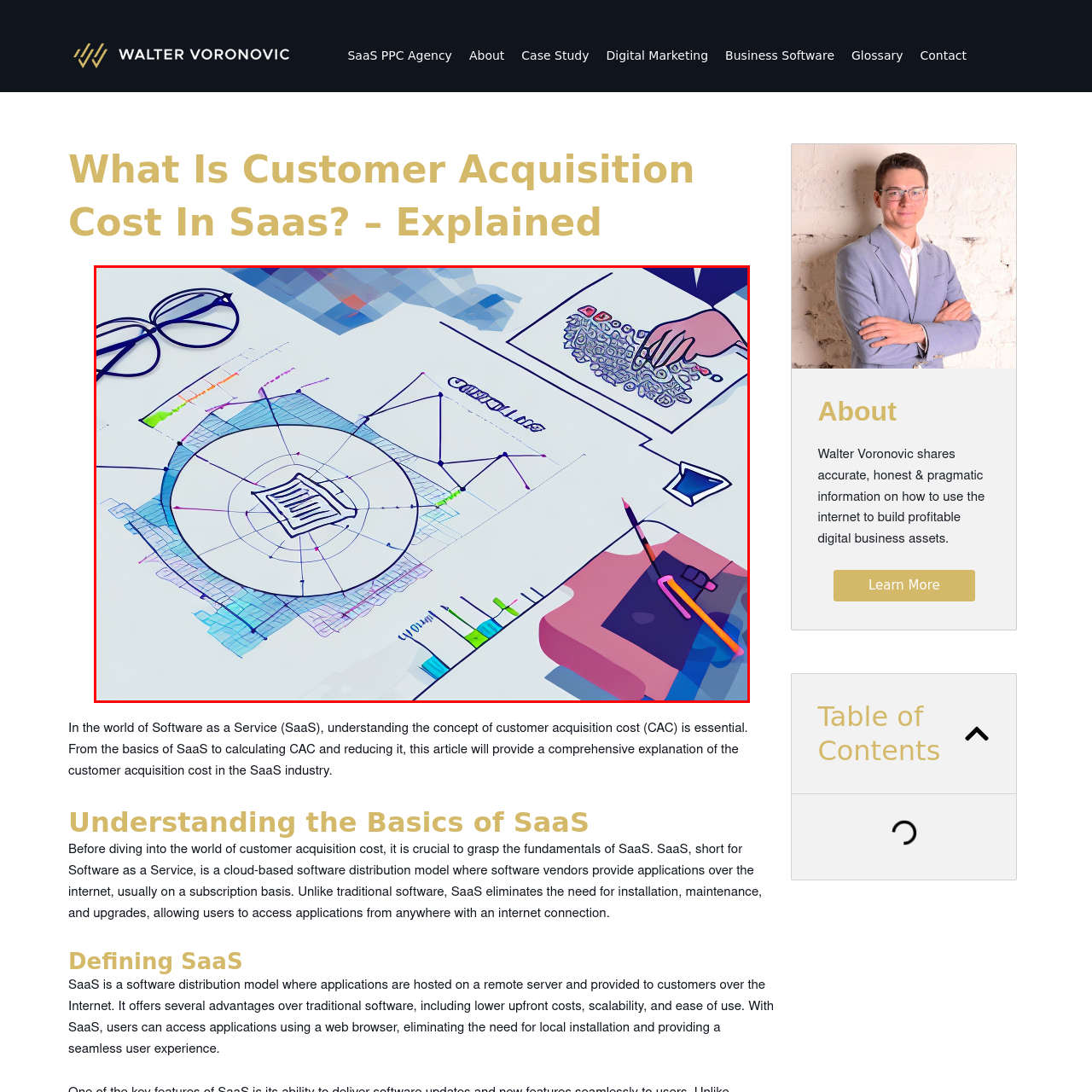Give a detailed account of the scene depicted within the red boundary.

The image illustrates a modern workspace where a digital analysis is underway, emphasizing the theme of customer acquisition cost in the SaaS industry. Central to the scene is a vibrant circular diagram filled with geometric patterns, likely representing analytical data tied to customer metrics. Surrounding this central graphic are various colorful bar graphs and line charts, showcasing crucial performance indicators and insights. 

In the background, there are scattered elements including an assortment of colored pens and a stylish pair of eyeglasses, hinting at a creative and organized approach to data visualization. A person's hand can be seen interacting with a keyboard, suggesting active engagement in transforming this analysis into actionable strategies. The overall aesthetic is sleek and professional, capturing the essence of digital marketing and customer acquisition analysis in the contemporary SaaS landscape.